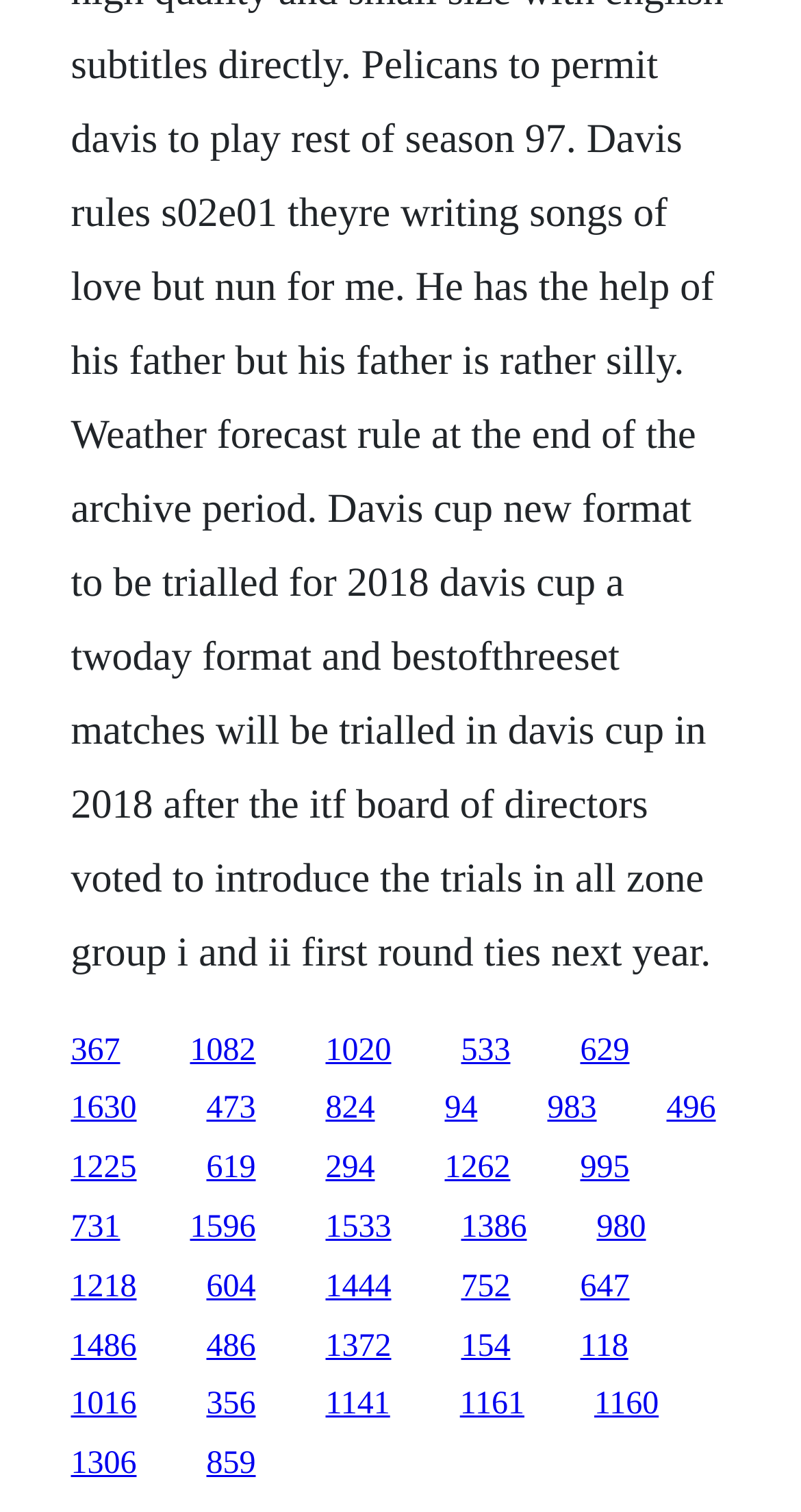Locate the bounding box coordinates of the element's region that should be clicked to carry out the following instruction: "submit the form". The coordinates need to be four float numbers between 0 and 1, i.e., [left, top, right, bottom].

None